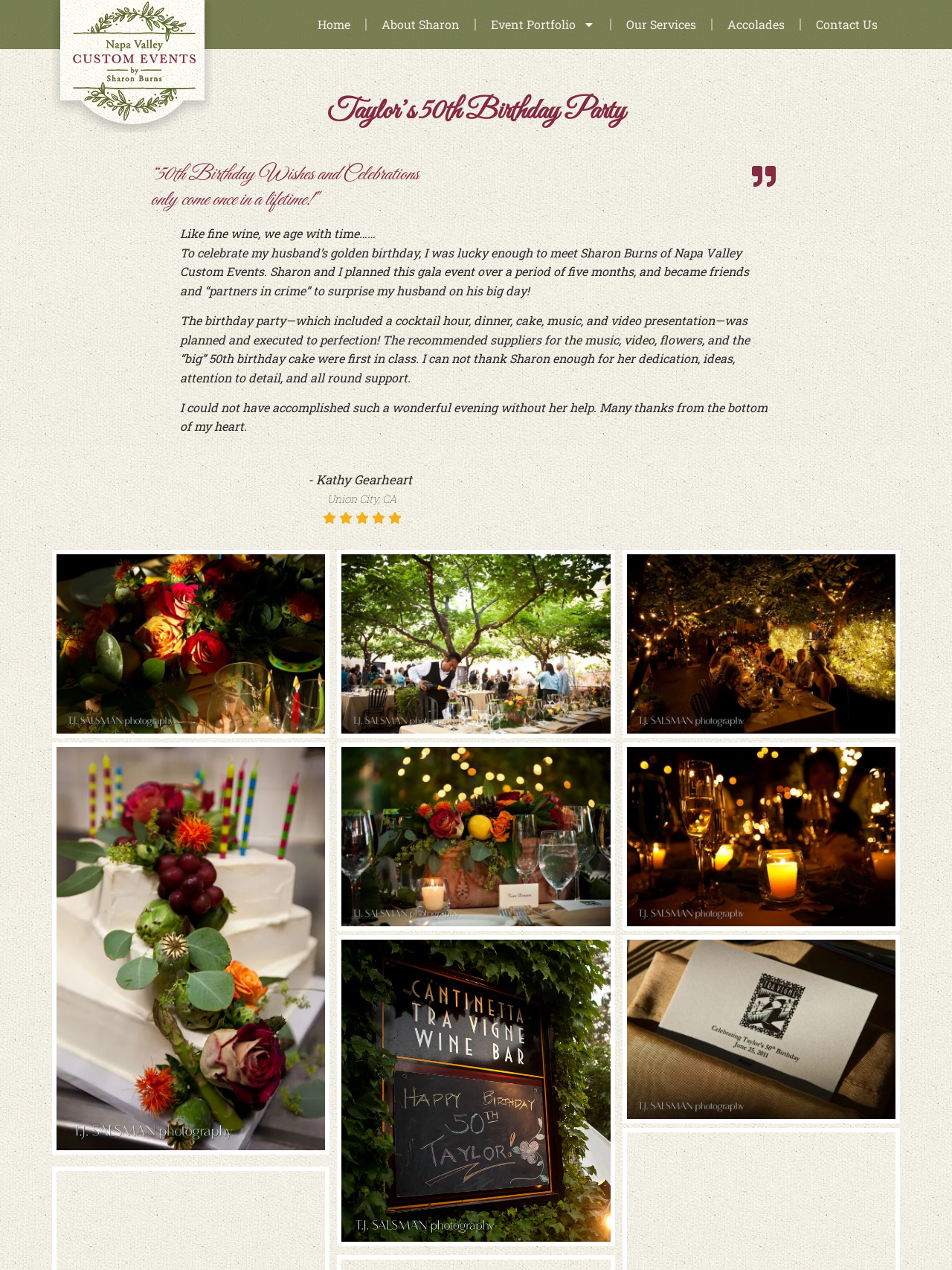Determine the bounding box for the UI element as described: "Accolades". The coordinates should be represented as four float numbers between 0 and 1, formatted as [left, top, right, bottom].

[0.748, 0.006, 0.84, 0.033]